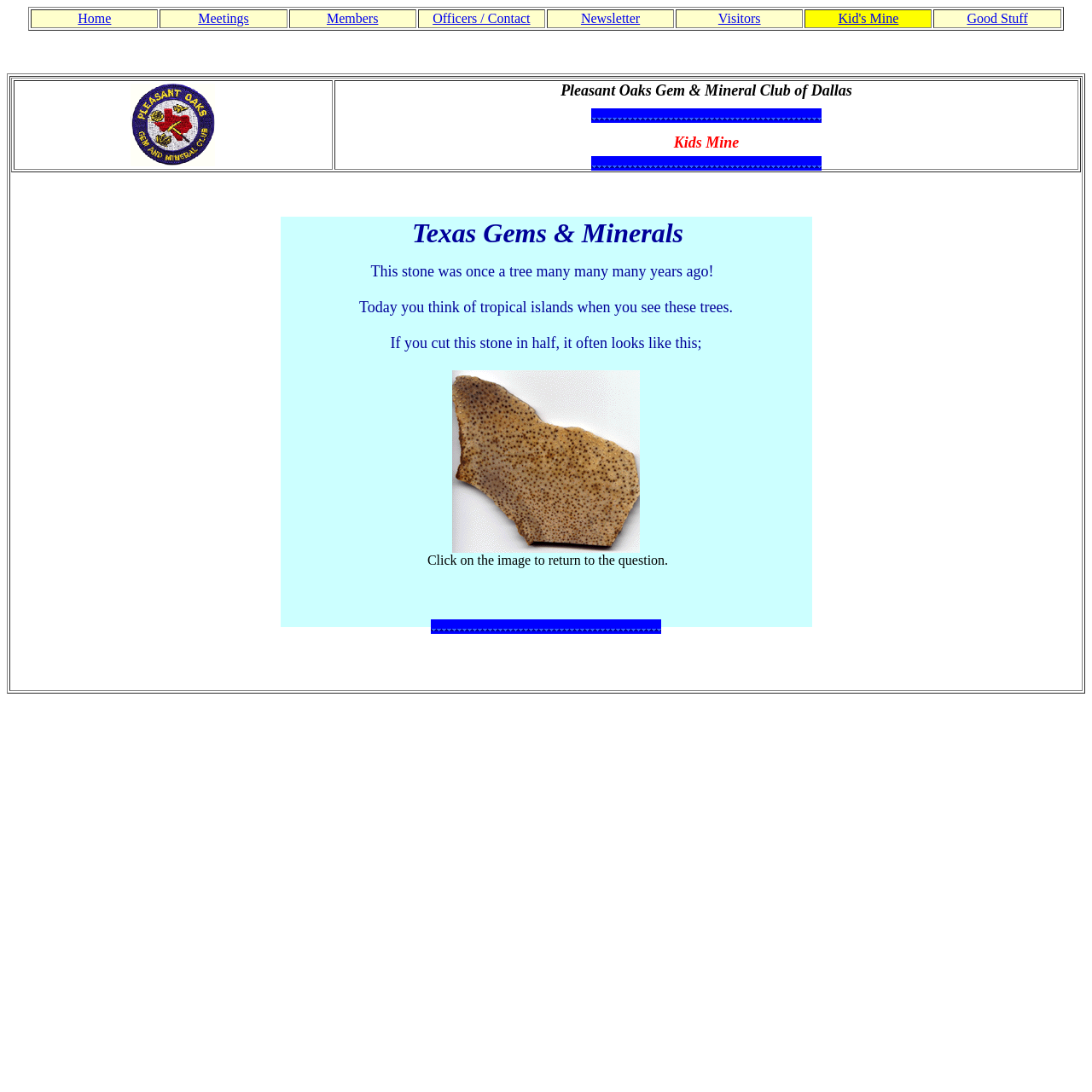Please answer the following question using a single word or phrase: 
What is the shape of the stone being described?

Tree